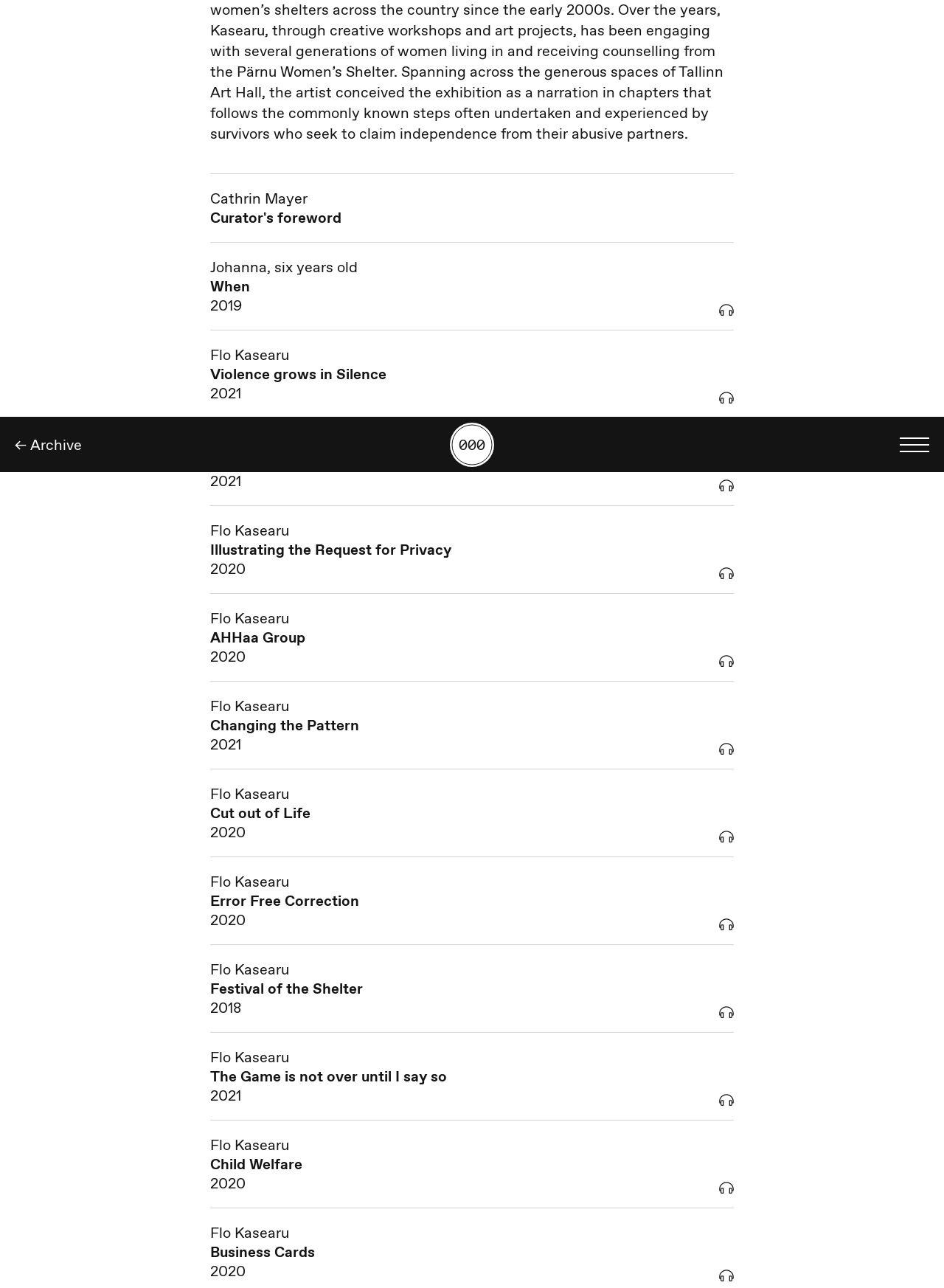Given the description: "000", determine the bounding box coordinates of the UI element. The coordinates should be formatted as four float numbers between 0 and 1, [left, top, right, bottom].

[0.477, 0.328, 0.523, 0.362]